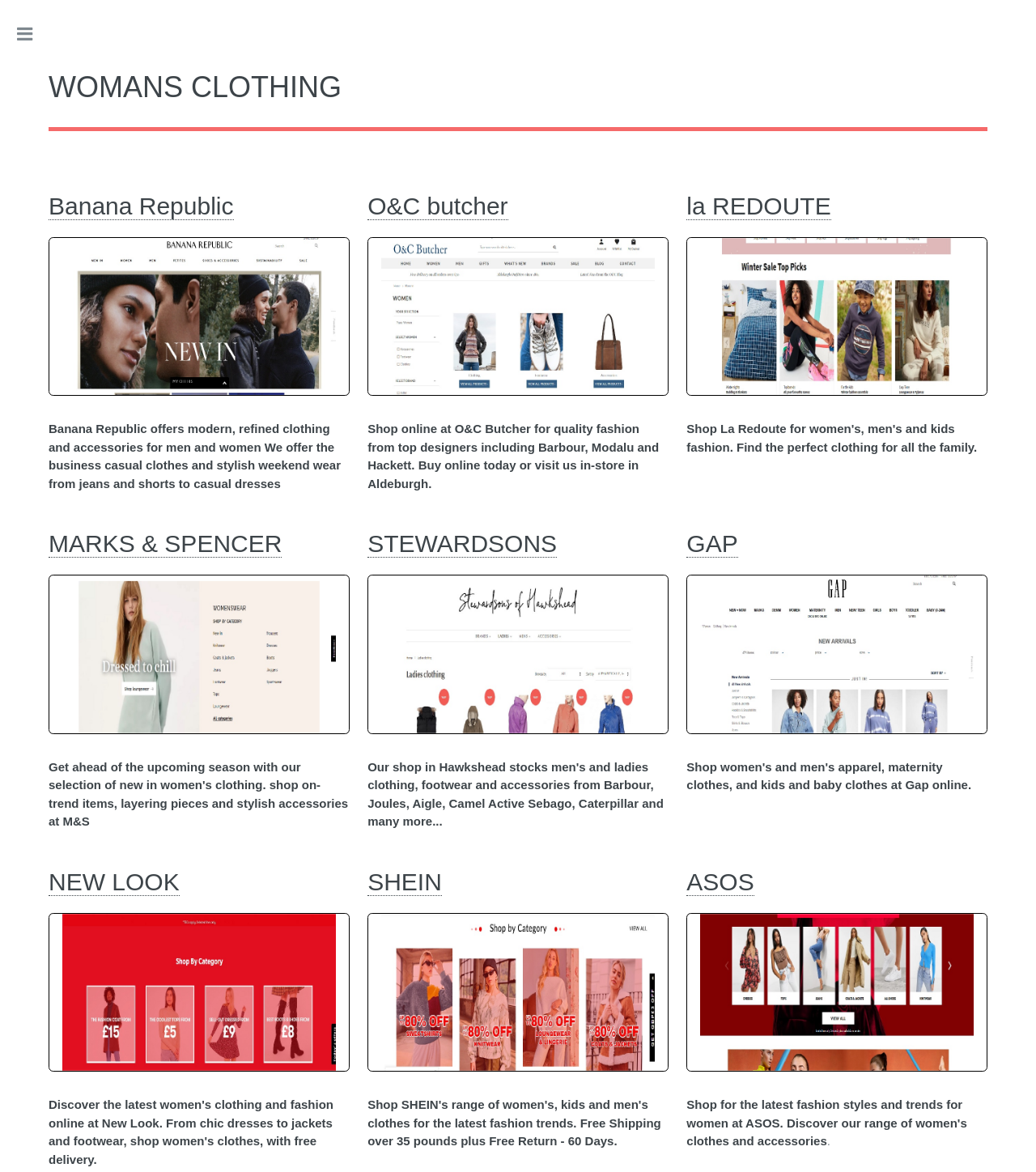Give a one-word or one-phrase response to the question:
What is the position of the link 'M&S' on the webpage?

Top-left